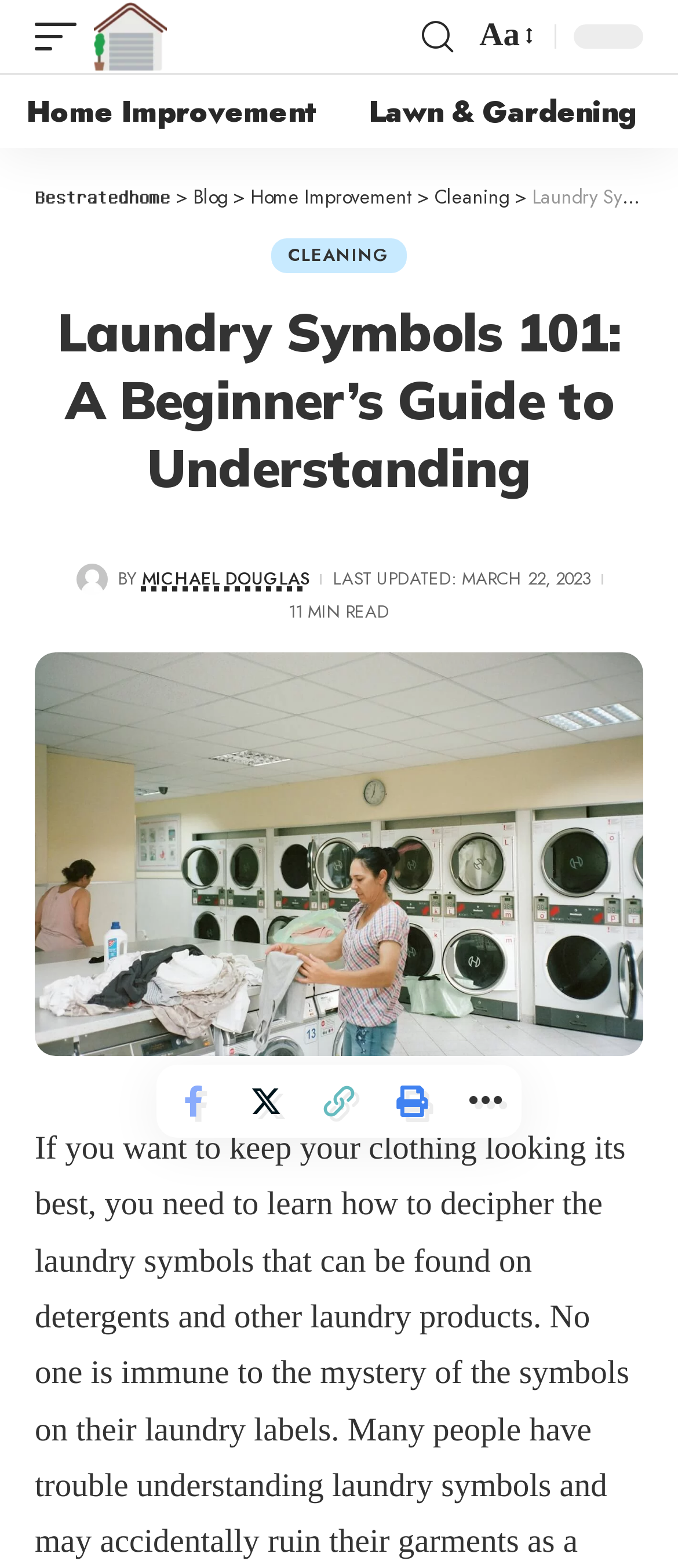Please find the bounding box coordinates of the section that needs to be clicked to achieve this instruction: "Explore campervan adventure".

None